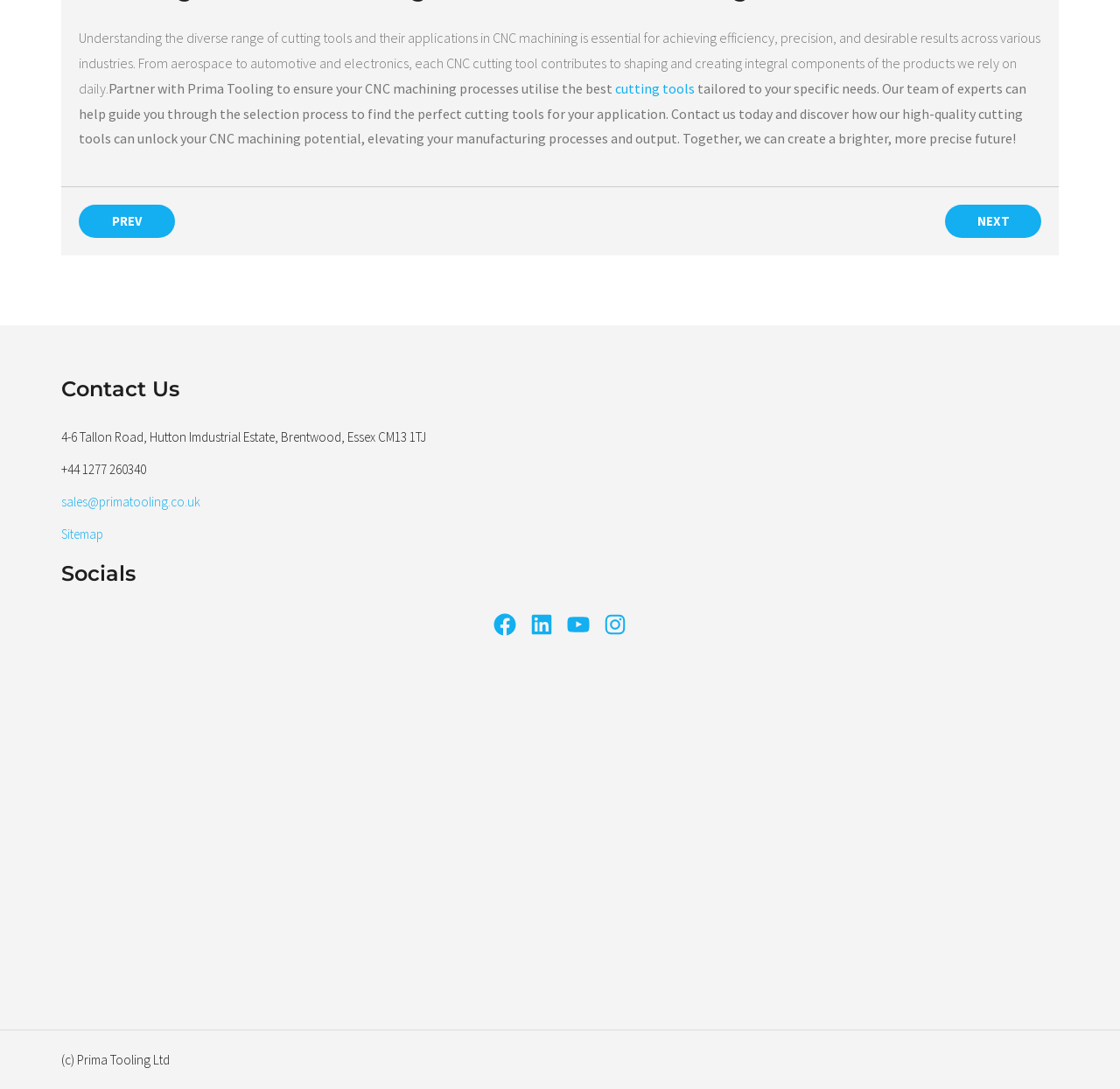Respond concisely with one word or phrase to the following query:
What is the company's contact phone number?

+44 1277 260340